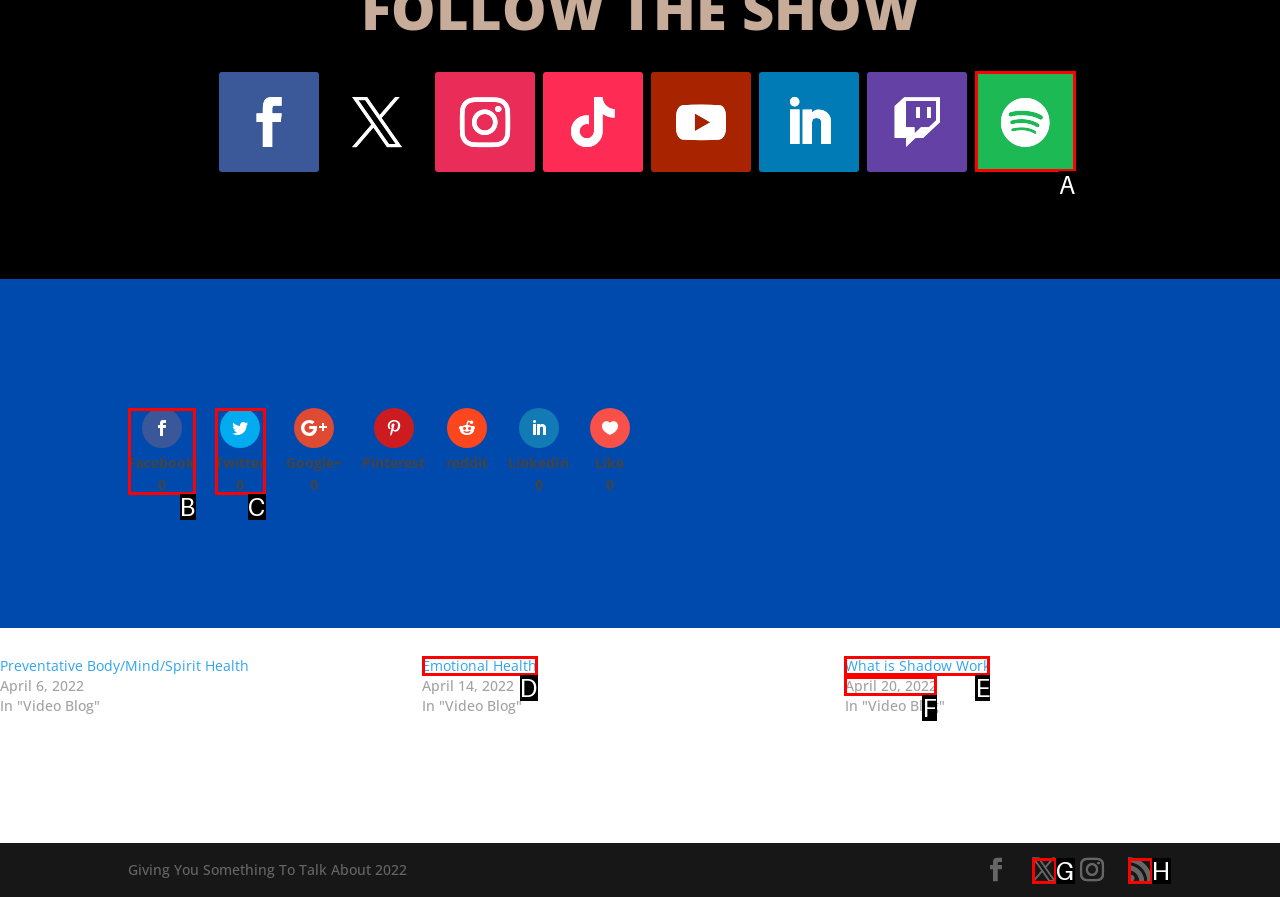Given the task: Check the latest post on April 20, 2022, tell me which HTML element to click on.
Answer with the letter of the correct option from the given choices.

F